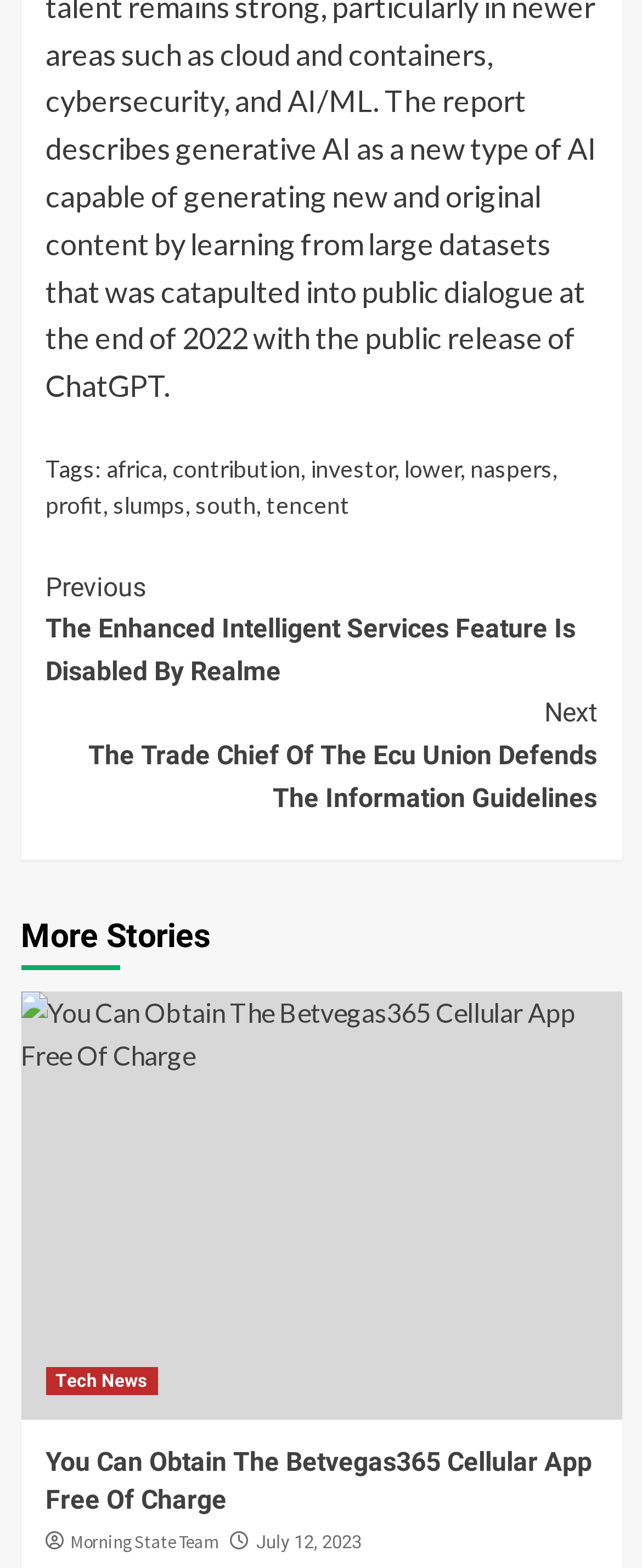What can be done with the 'Continue Reading' button?
Please answer the question as detailed as possible based on the image.

The 'Continue Reading' button is a navigation element that allows users to read more of a news article, suggesting that it will take them to a page with the full article.